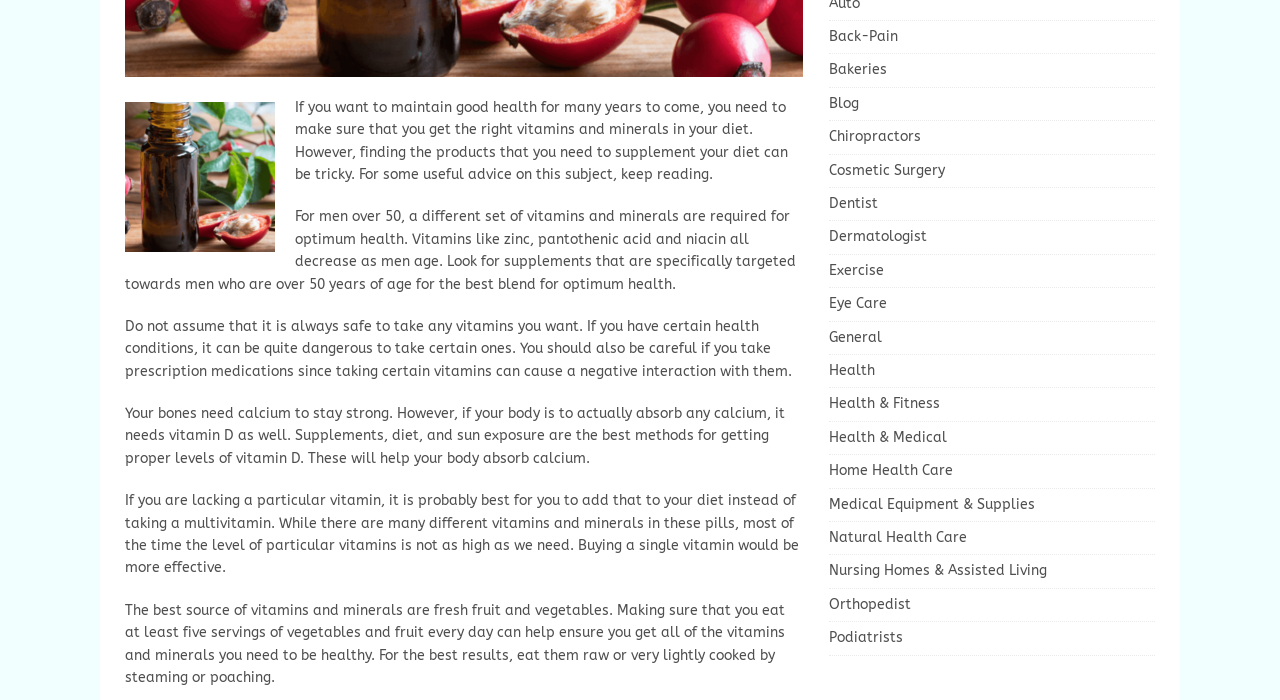Identify the bounding box of the UI component described as: "Health & Medical".

[0.647, 0.603, 0.902, 0.649]